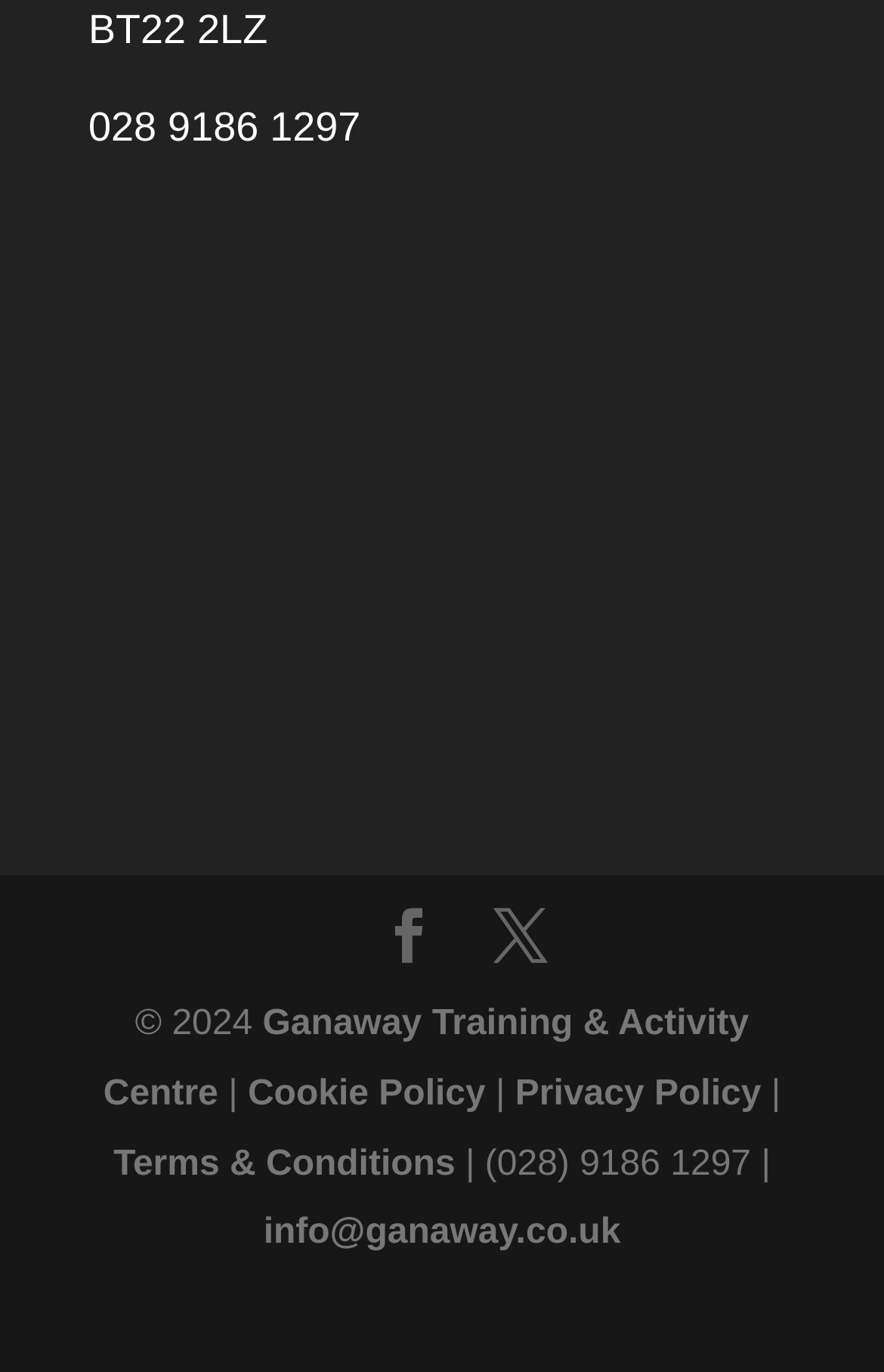Provide your answer in a single word or phrase: 
How many social media links are present on the webpage?

2